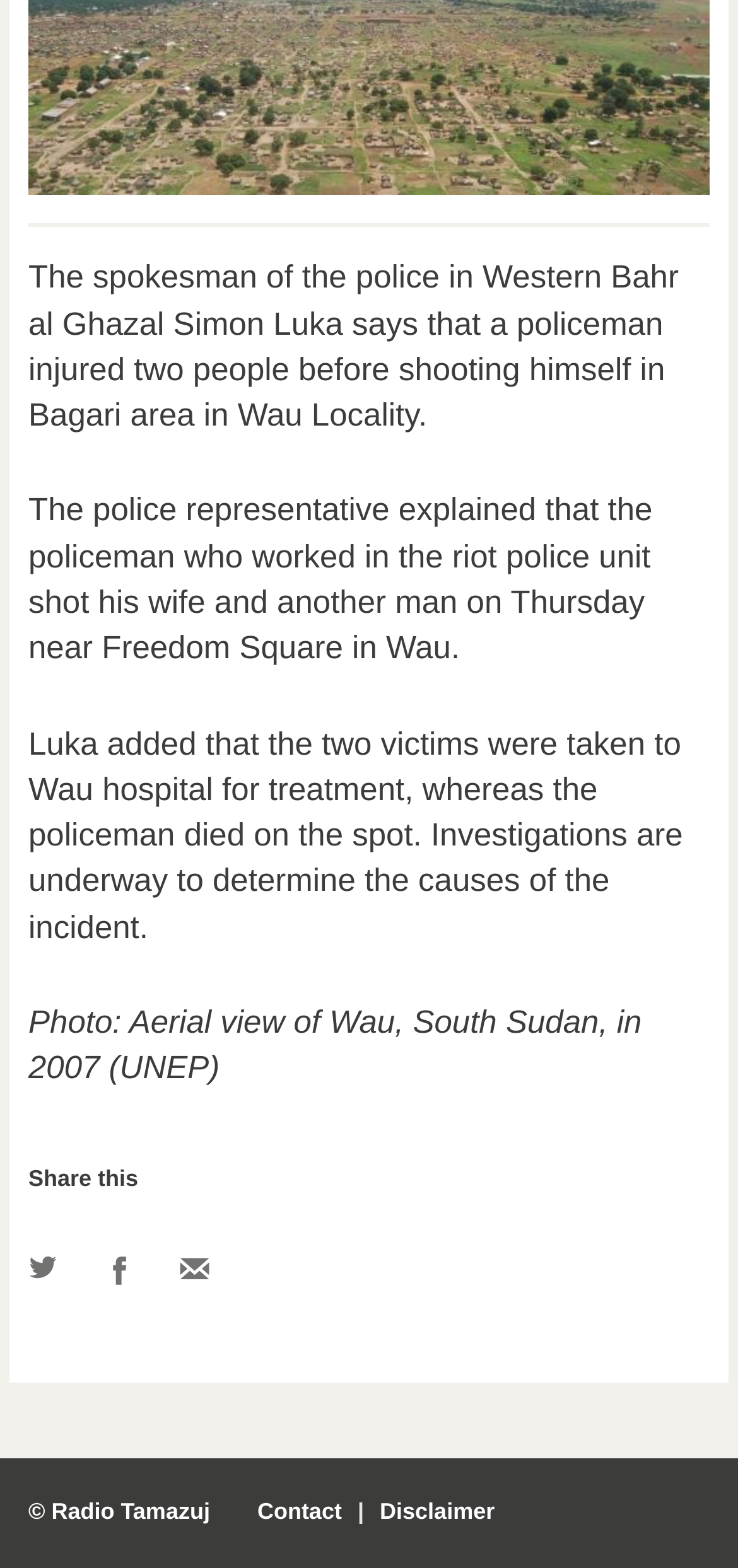Given the webpage screenshot, identify the bounding box of the UI element that matches this description: "Disclaimer".

[0.502, 0.956, 0.683, 0.973]